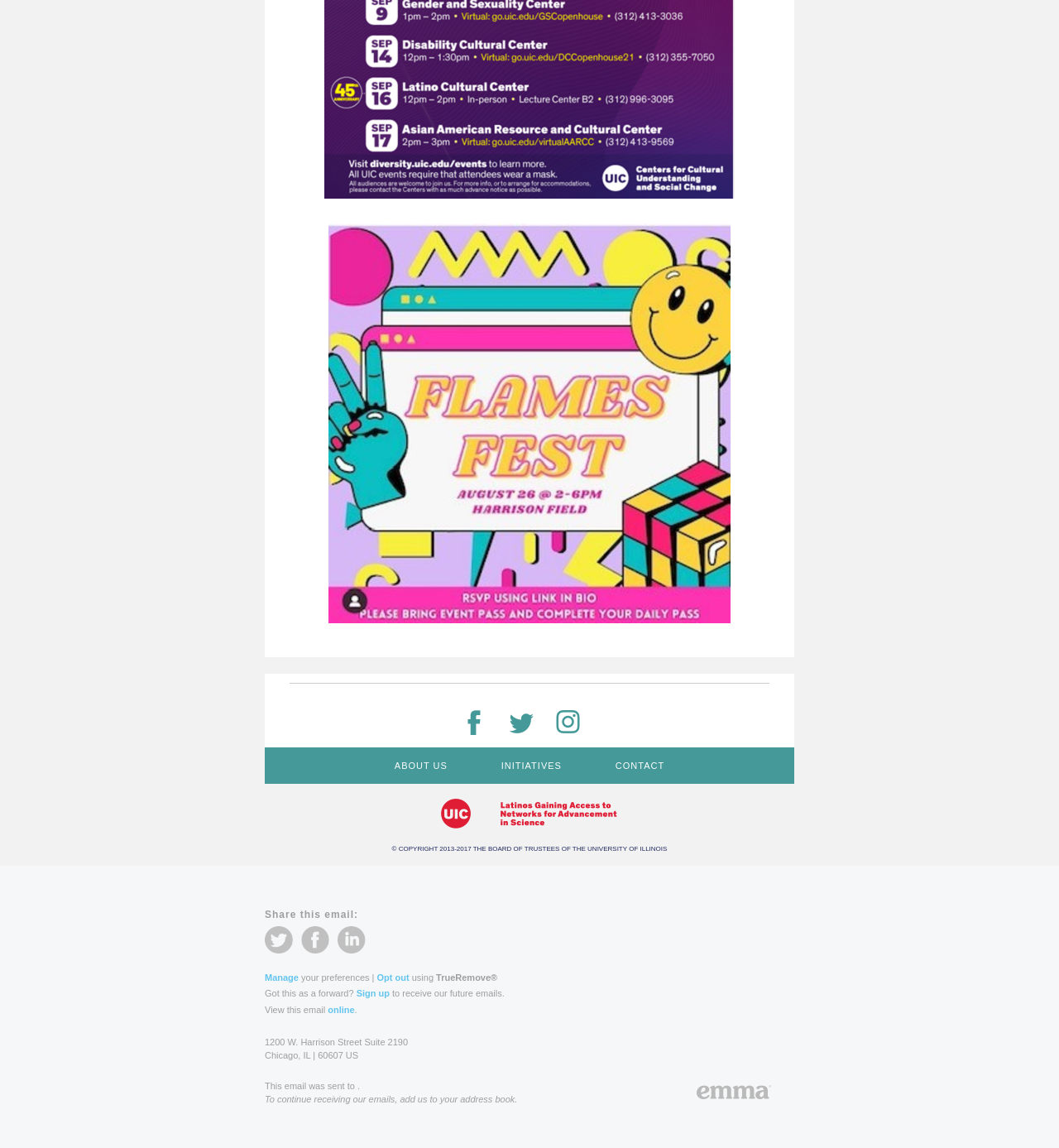What is the address of the university?
Please elaborate on the answer to the question with detailed information.

I found the address information at the bottom of the webpage, which states '1200 W. Harrison Street Suite 2190 Chicago, IL | 60607 US'. From this, I can determine the address of the university.